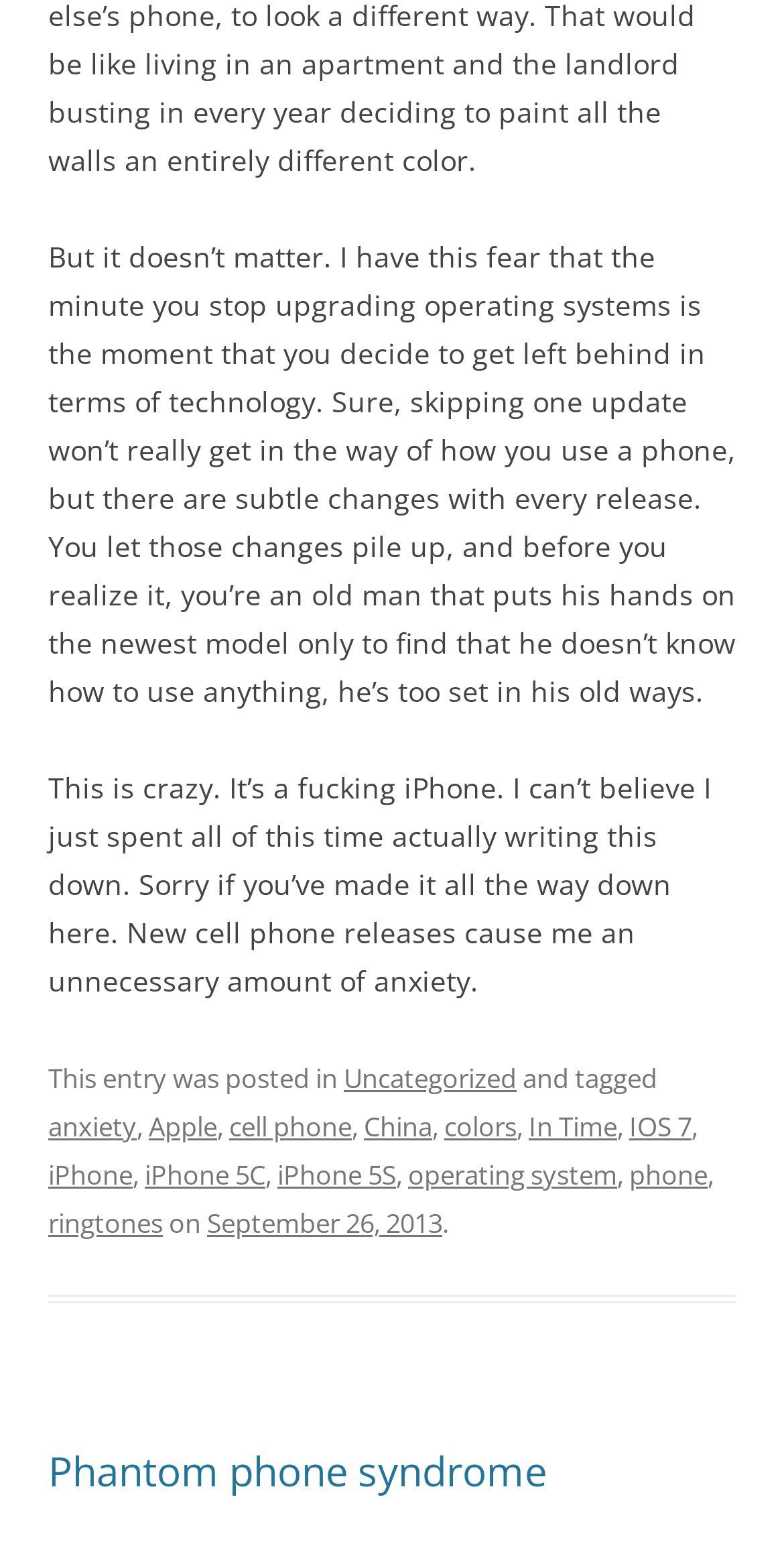Answer the question with a single word or phrase: 
What is the category of the blog post?

Uncategorized